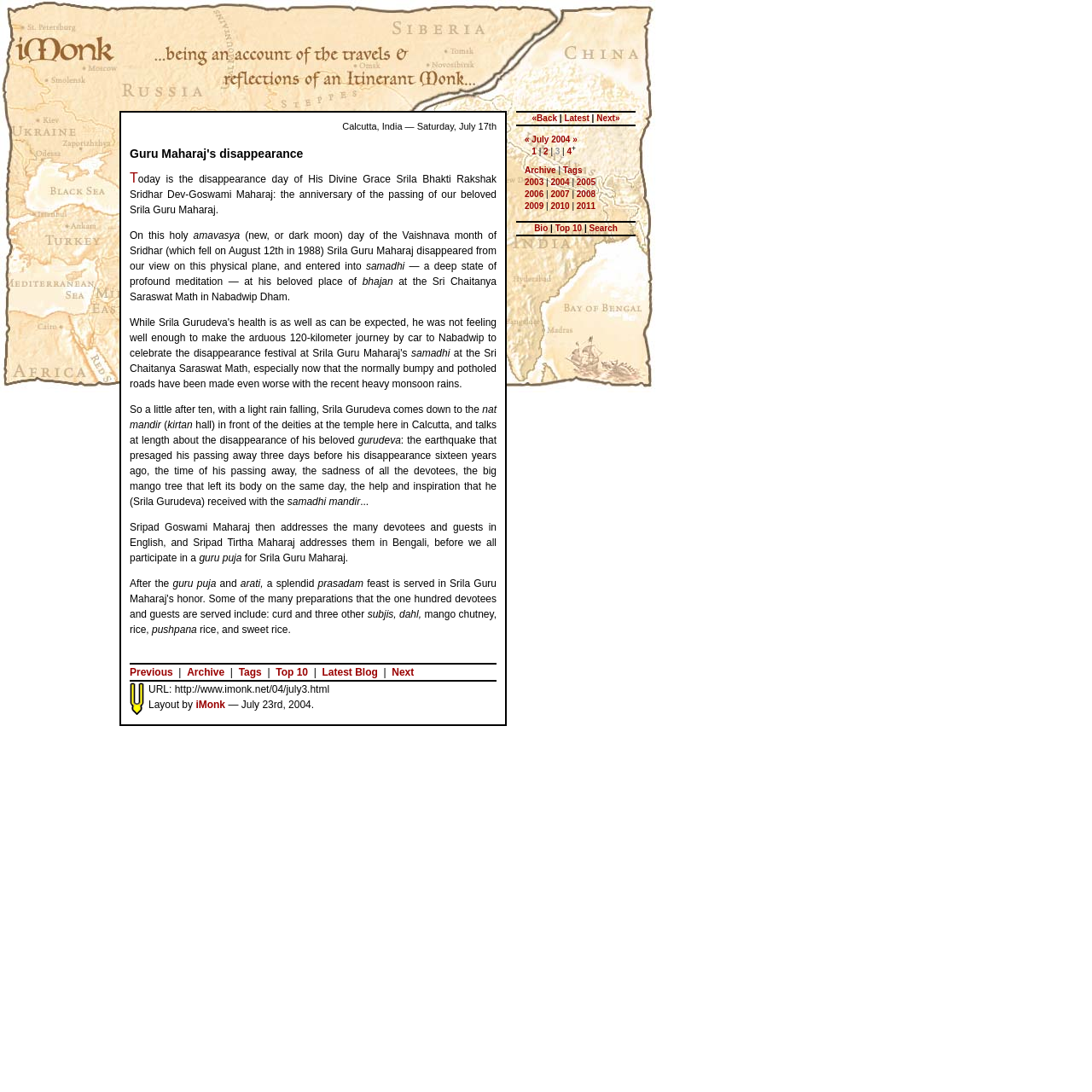Please pinpoint the bounding box coordinates for the region I should click to adhere to this instruction: "search".

[0.539, 0.205, 0.566, 0.214]